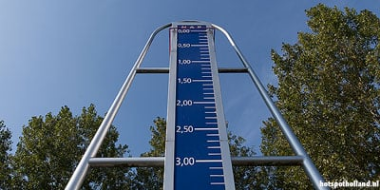Convey a rich and detailed description of the image.

The image depicts a large water level gauge, prominently featured against a clear blue sky. The gauge is marked in meters, showcasing a measurement scale that begins at zero and extends to a height of at least 3 meters, indicating its purpose for measuring water levels in a nearby area. Surrounding the gauge are lush green trees, enhancing the natural outdoor setting. This structure is significant in areas where monitoring the water level is crucial, such as near bodies of water or flood-prone regions. The image is associated with a link that invites viewers to explore various attractions and activities in and around Nieuwerkerk aan den IJssel, a town in the Zuid-Holland province of the Netherlands, known for its picturesque landscapes and outdoor experiences.